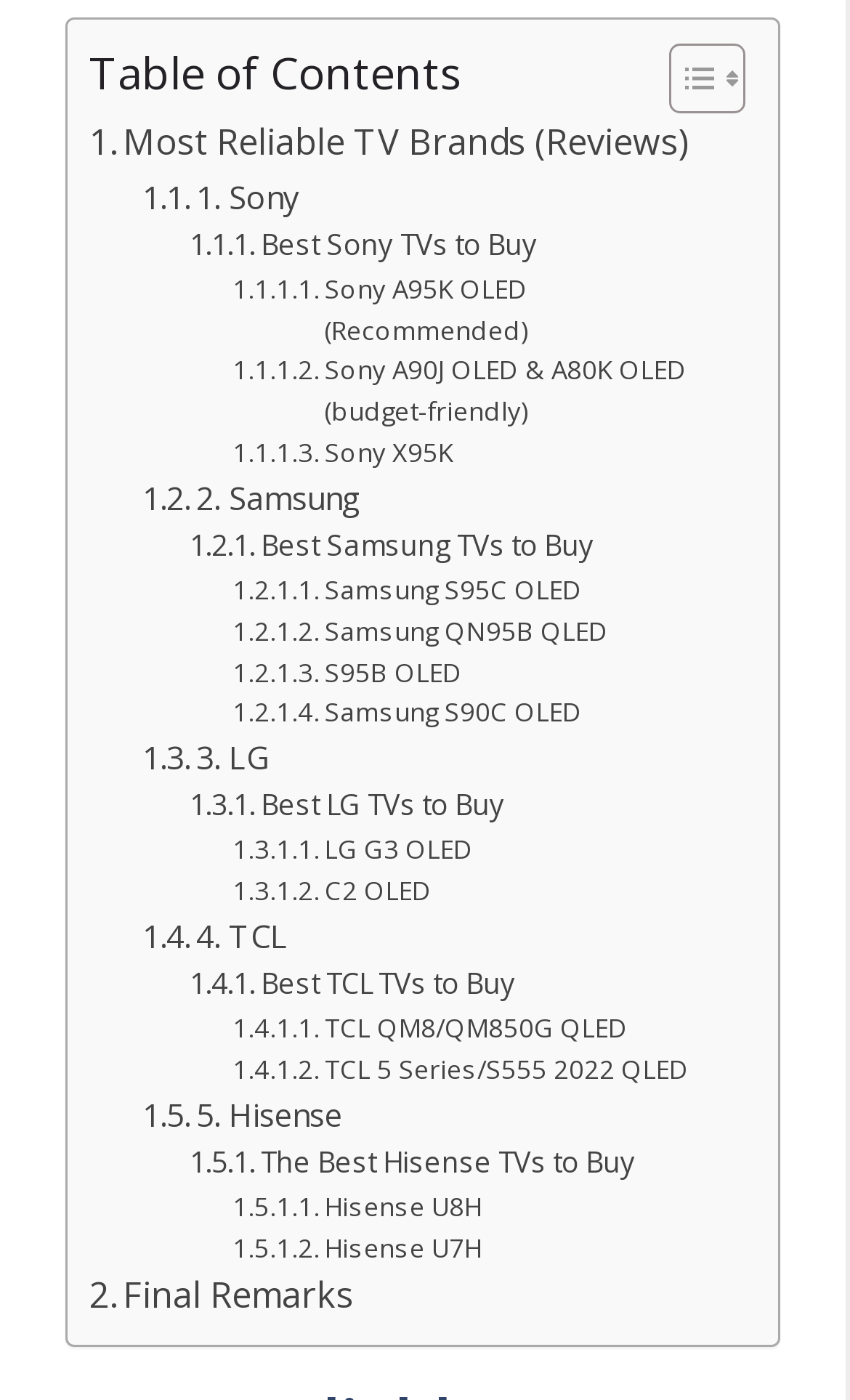Given the following UI element description: "Terms Of Use", find the bounding box coordinates in the webpage screenshot.

None